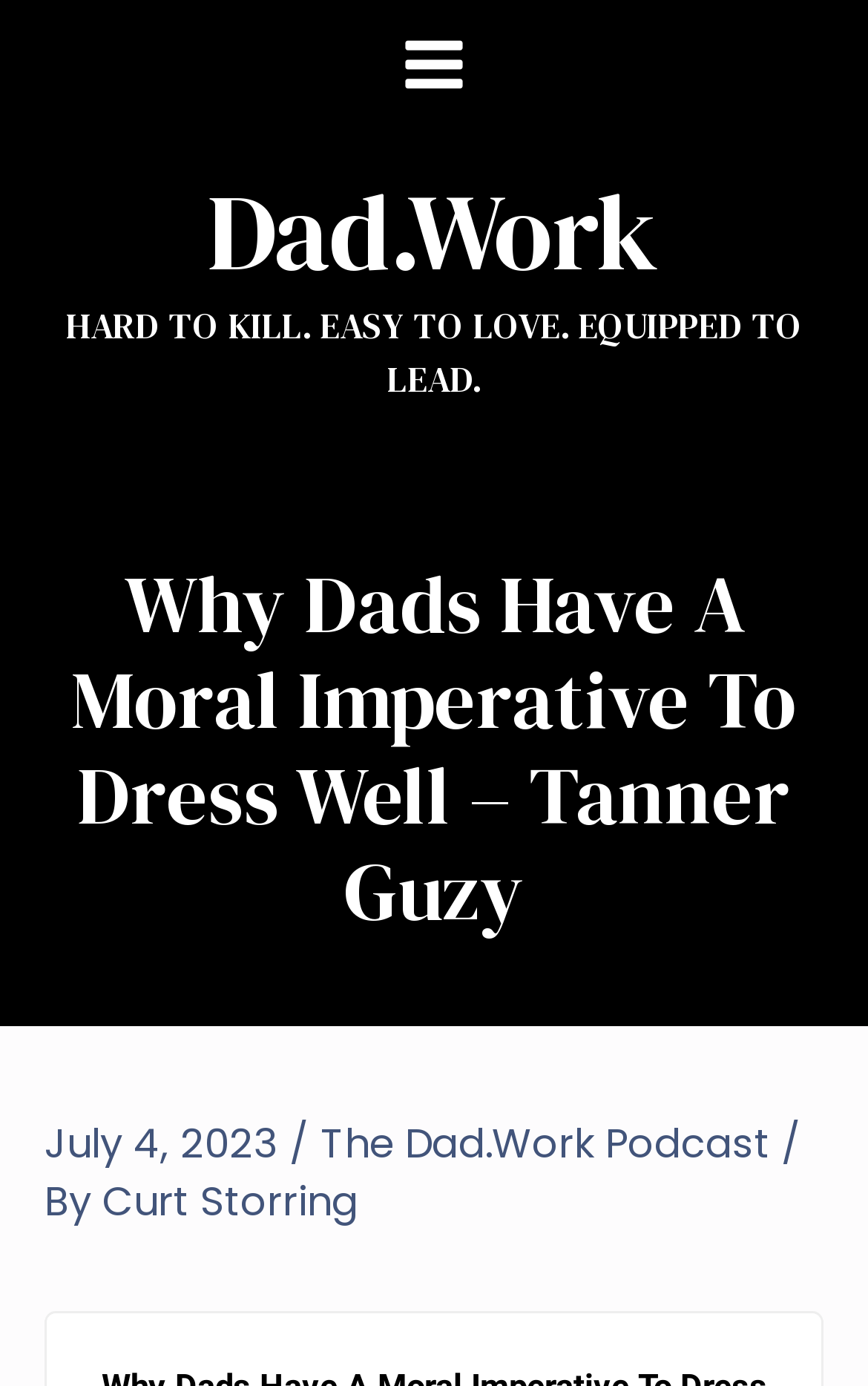What is the name of the podcast?
We need a detailed and meticulous answer to the question.

I found the name of the podcast by looking at the link below the main heading, which contains the text 'The Dad.Work Podcast'.